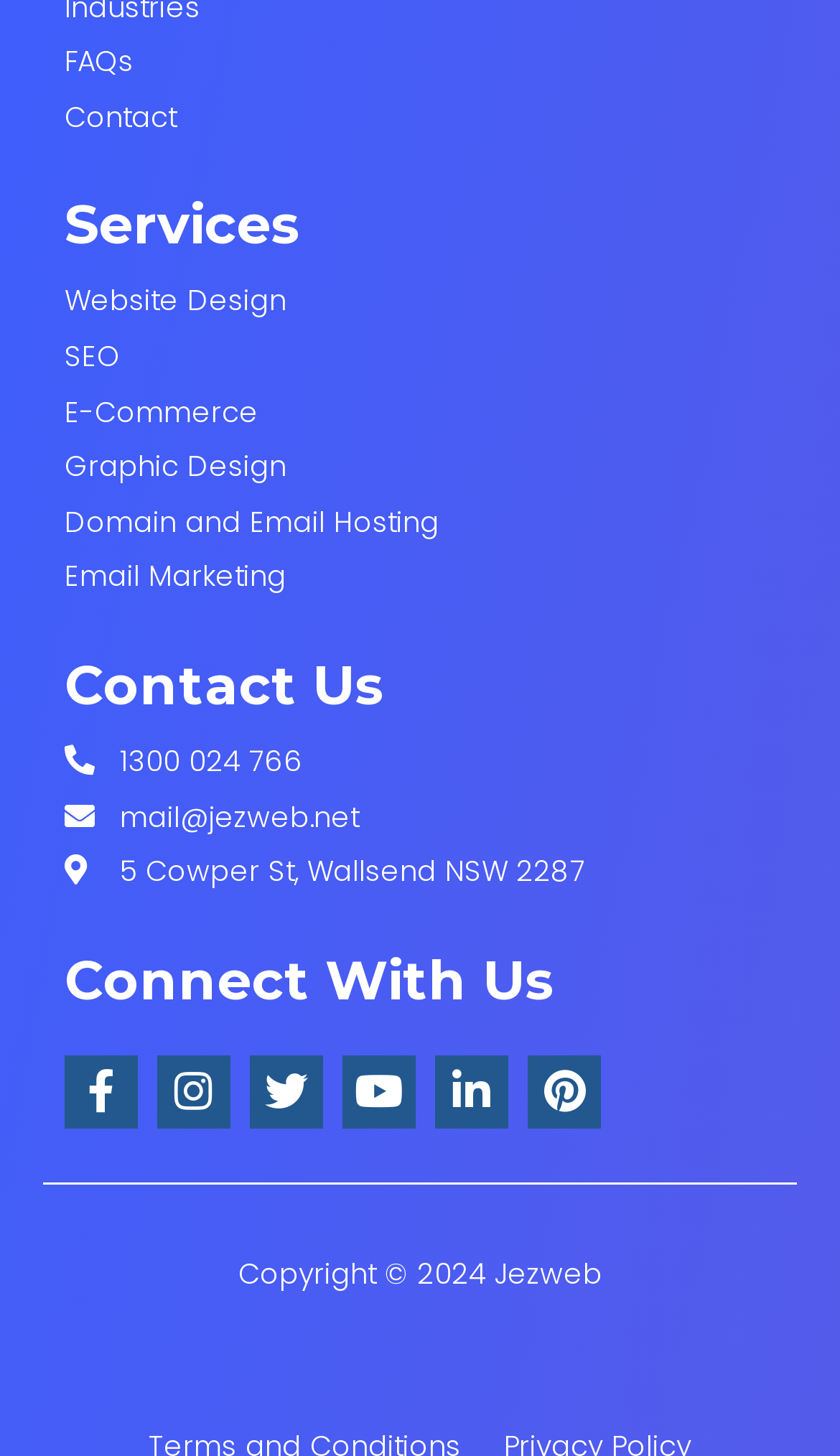Pinpoint the bounding box coordinates of the element you need to click to execute the following instruction: "Contact us via phone". The bounding box should be represented by four float numbers between 0 and 1, in the format [left, top, right, bottom].

[0.077, 0.522, 0.923, 0.545]